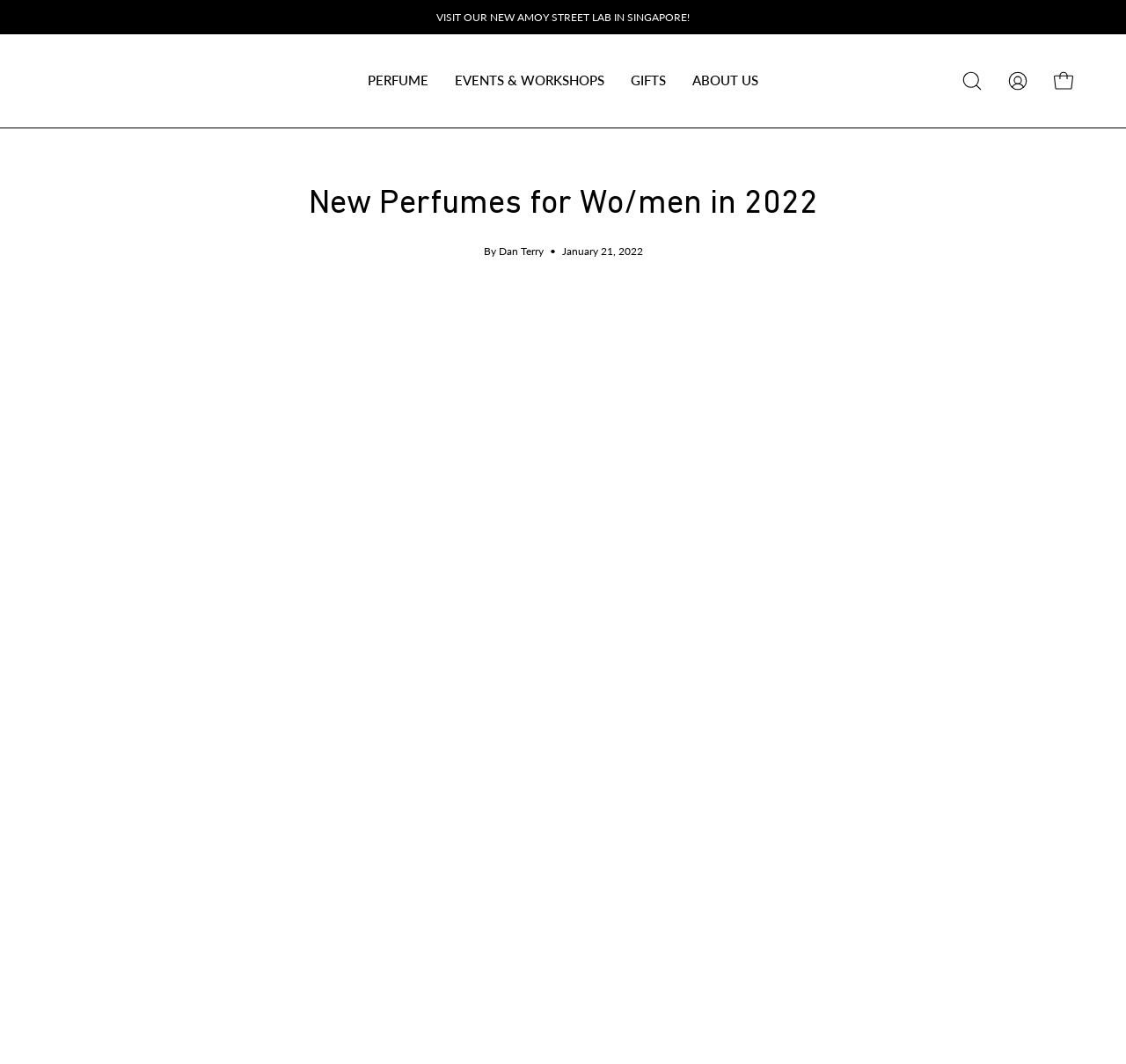Please locate the clickable area by providing the bounding box coordinates to follow this instruction: "Visit Oo La Lab's new Amoy Street lab in Singapore".

[0.388, 0.01, 0.612, 0.022]